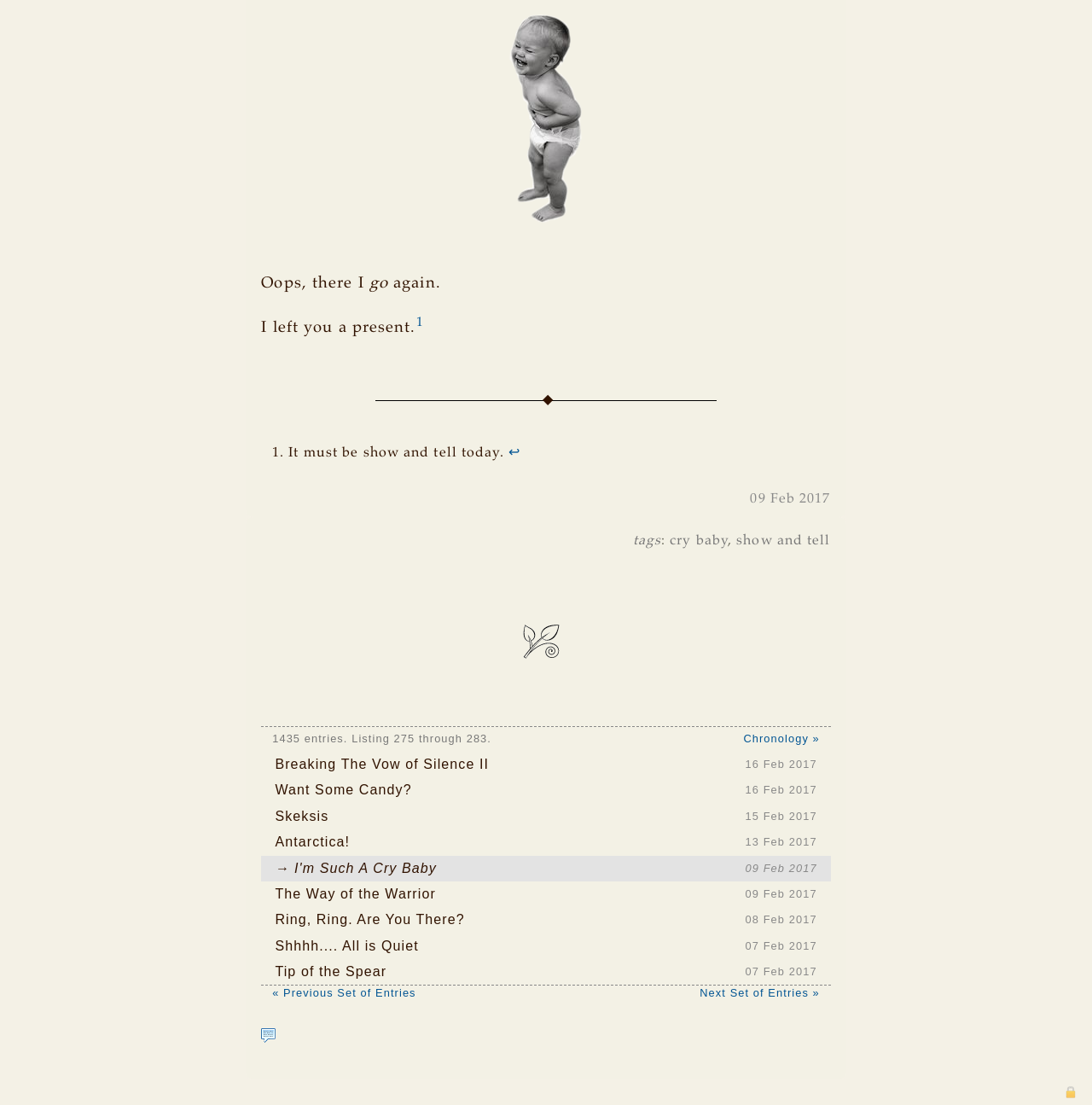Refer to the image and provide a thorough answer to this question:
What is the tag of the first entry?

I looked at the link elements with tags and found the first tag 'cry baby' at the bounding box coordinates [0.613, 0.483, 0.666, 0.496].